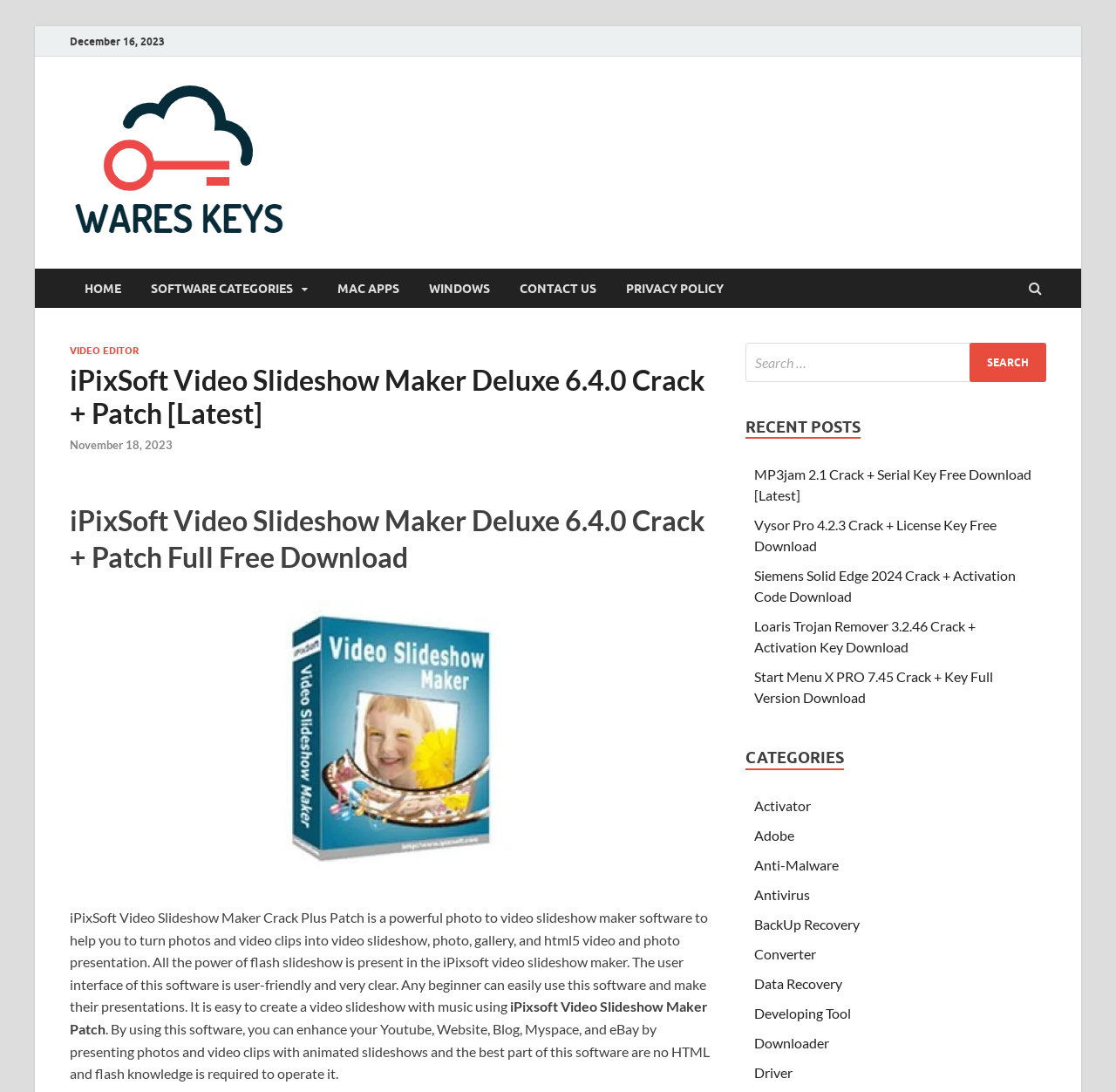Respond with a single word or phrase:
What is the purpose of the iPixSoft Video Slideshow Maker software?

to turn photos and video clips into video slideshow